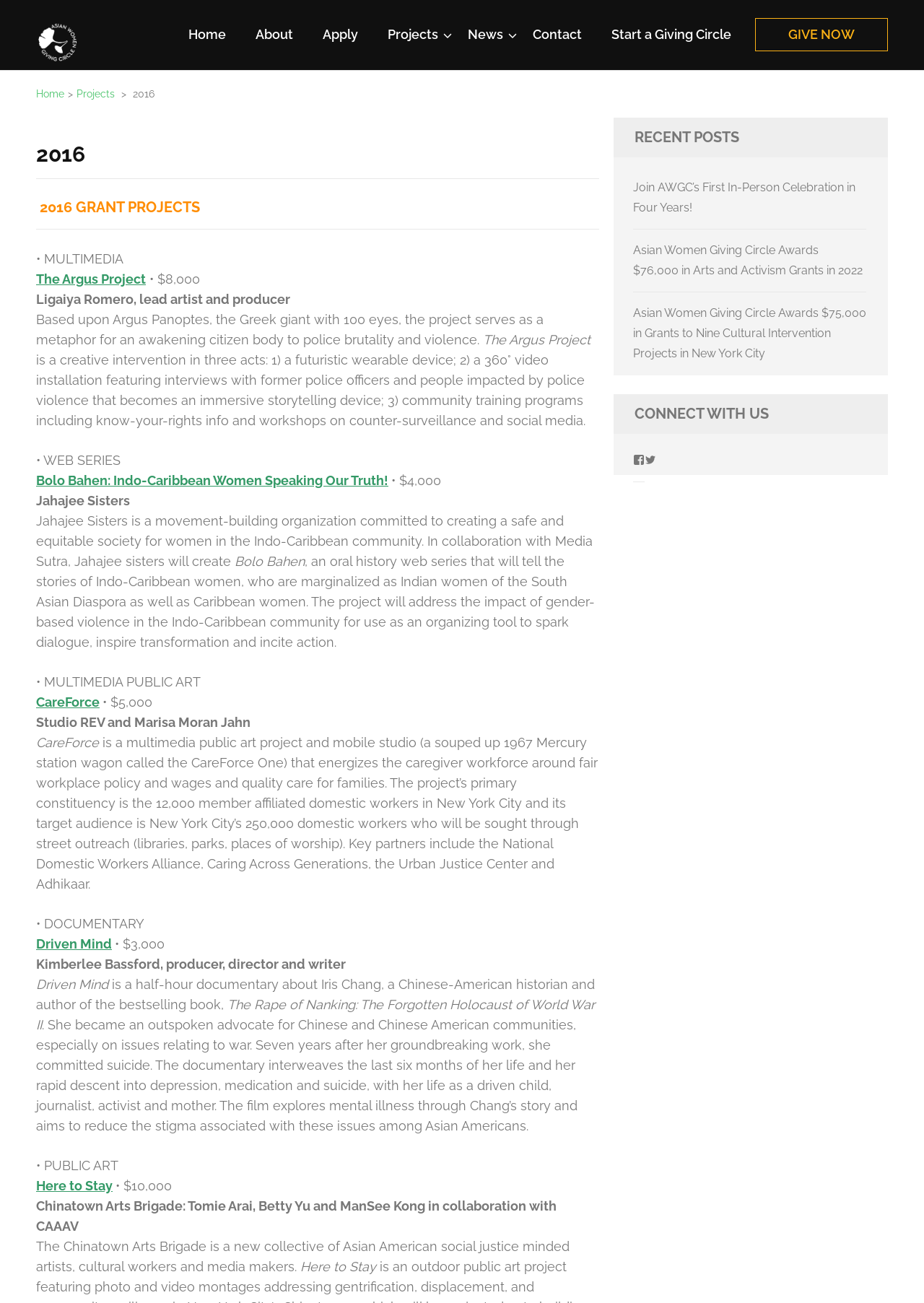With reference to the image, please provide a detailed answer to the following question: What is the name of the web series project?

I found the answer by looking at the description of the web series project, which is titled 'Bolo Bahen: Indo-Caribbean Women Speaking Our Truth!'.